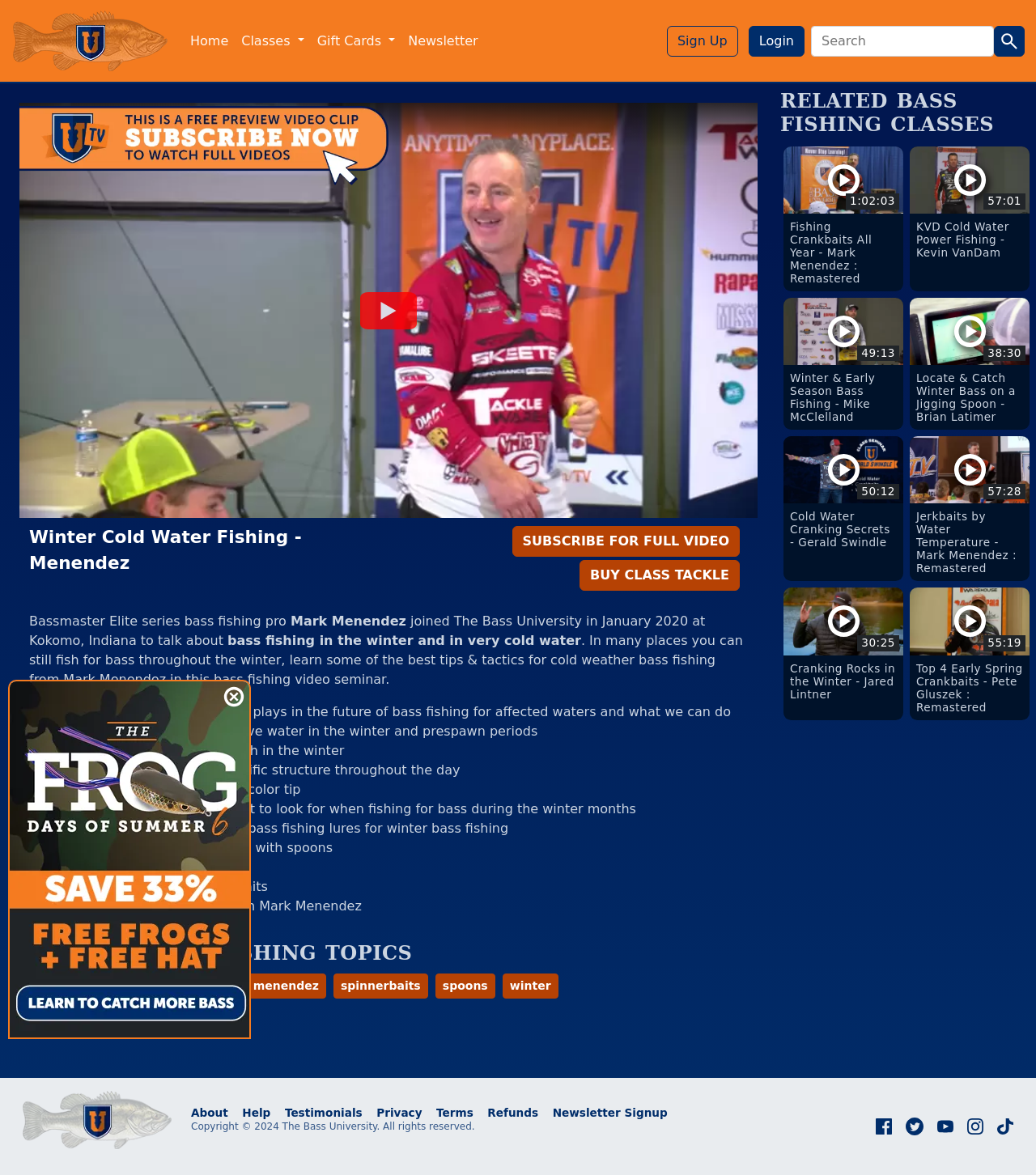Please locate the bounding box coordinates of the element that should be clicked to achieve the given instruction: "Click on the 'Home' link".

[0.177, 0.021, 0.227, 0.049]